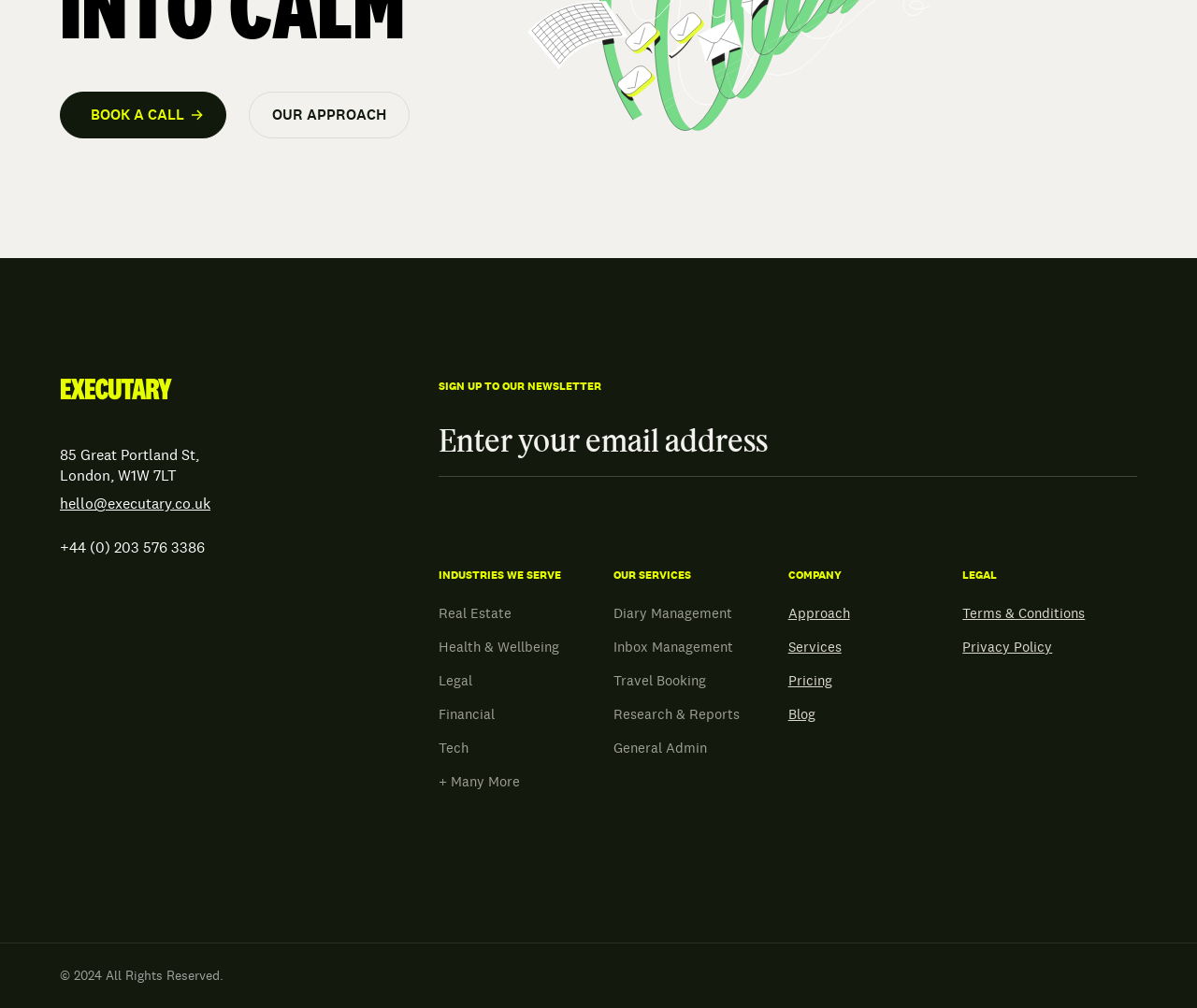Provide the bounding box coordinates of the area you need to click to execute the following instruction: "Search for something".

None